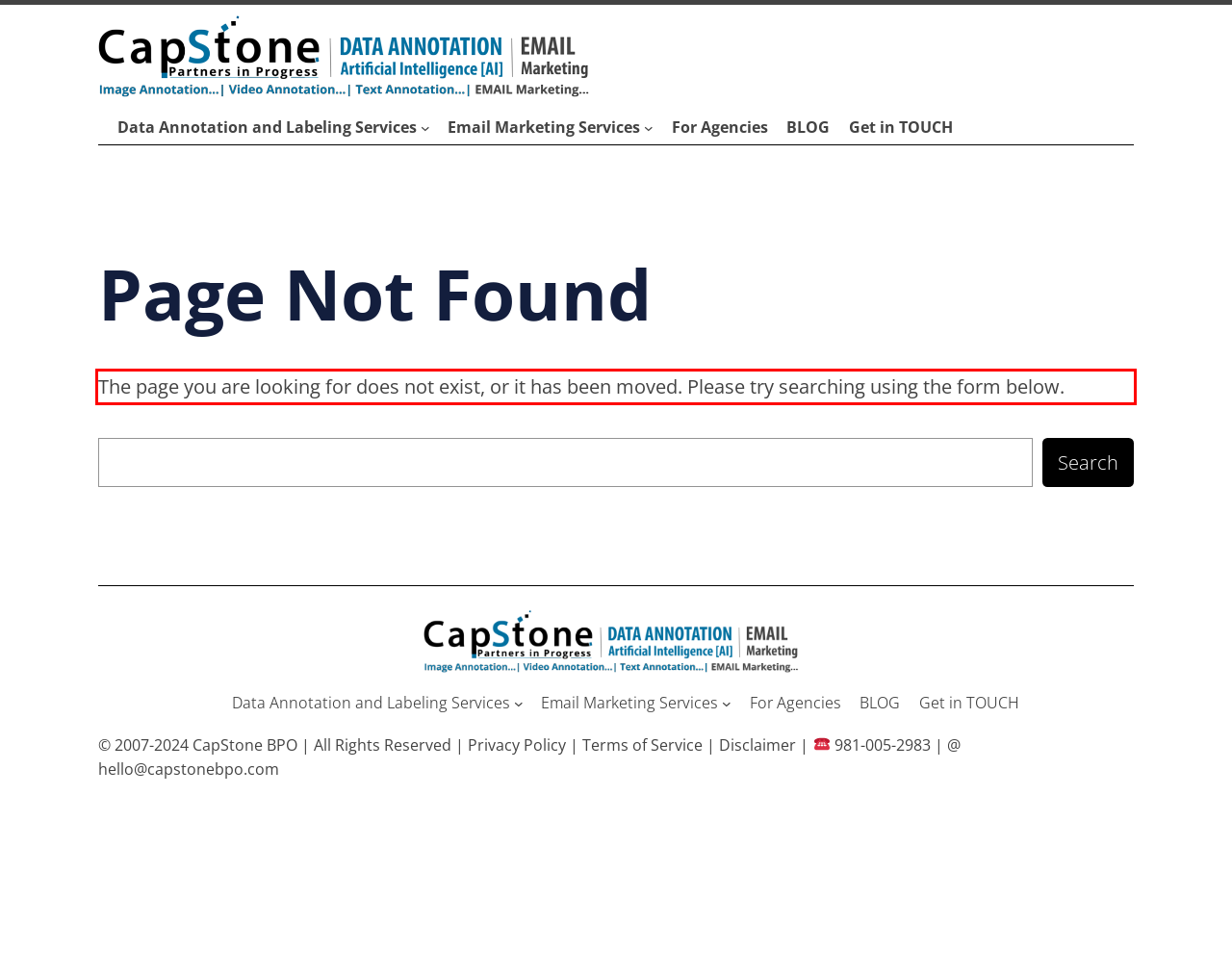There is a UI element on the webpage screenshot marked by a red bounding box. Extract and generate the text content from within this red box.

The page you are looking for does not exist, or it has been moved. Please try searching using the form below.